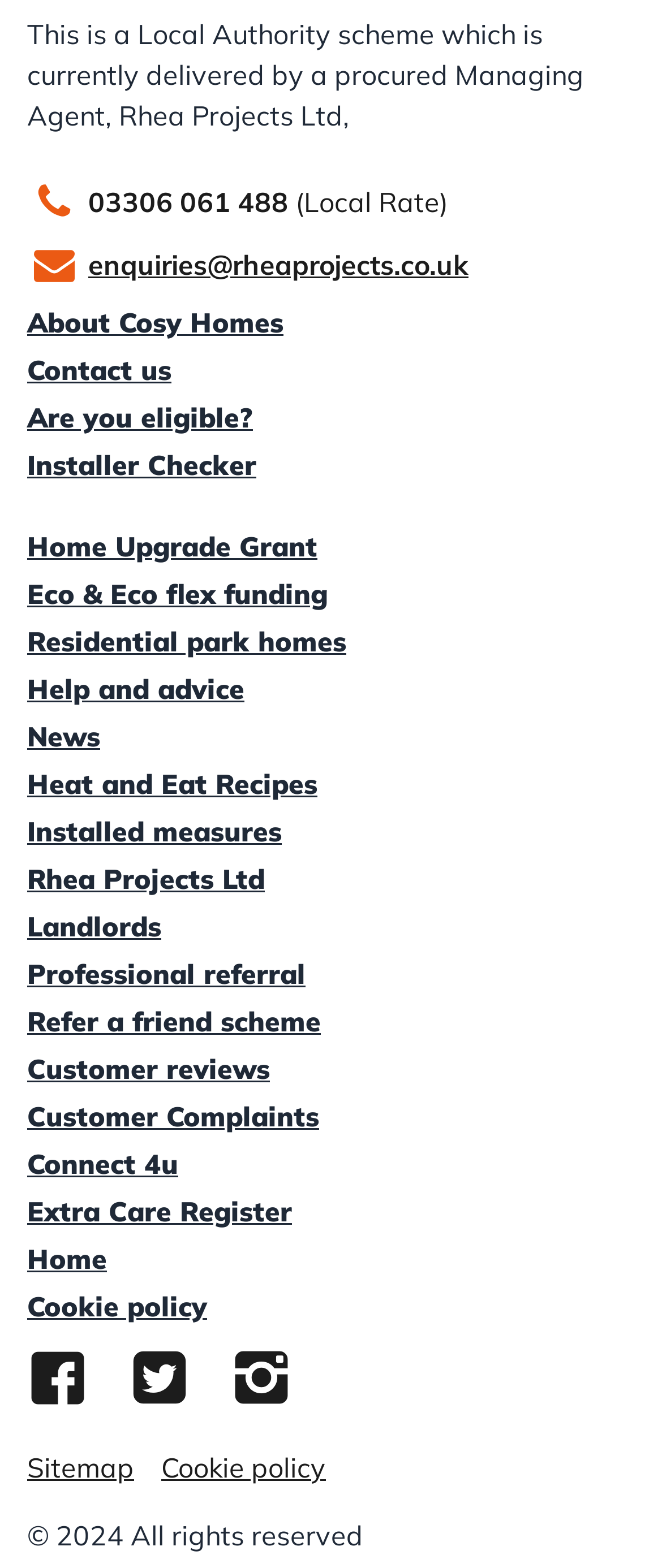Based on the visual content of the image, answer the question thoroughly: How many social media links are there at the bottom of the webpage?

By counting the number of social media link elements at the bottom of the webpage, we can see that there are 3 social media links, including links to Facebook, Twitter, and Instagram.